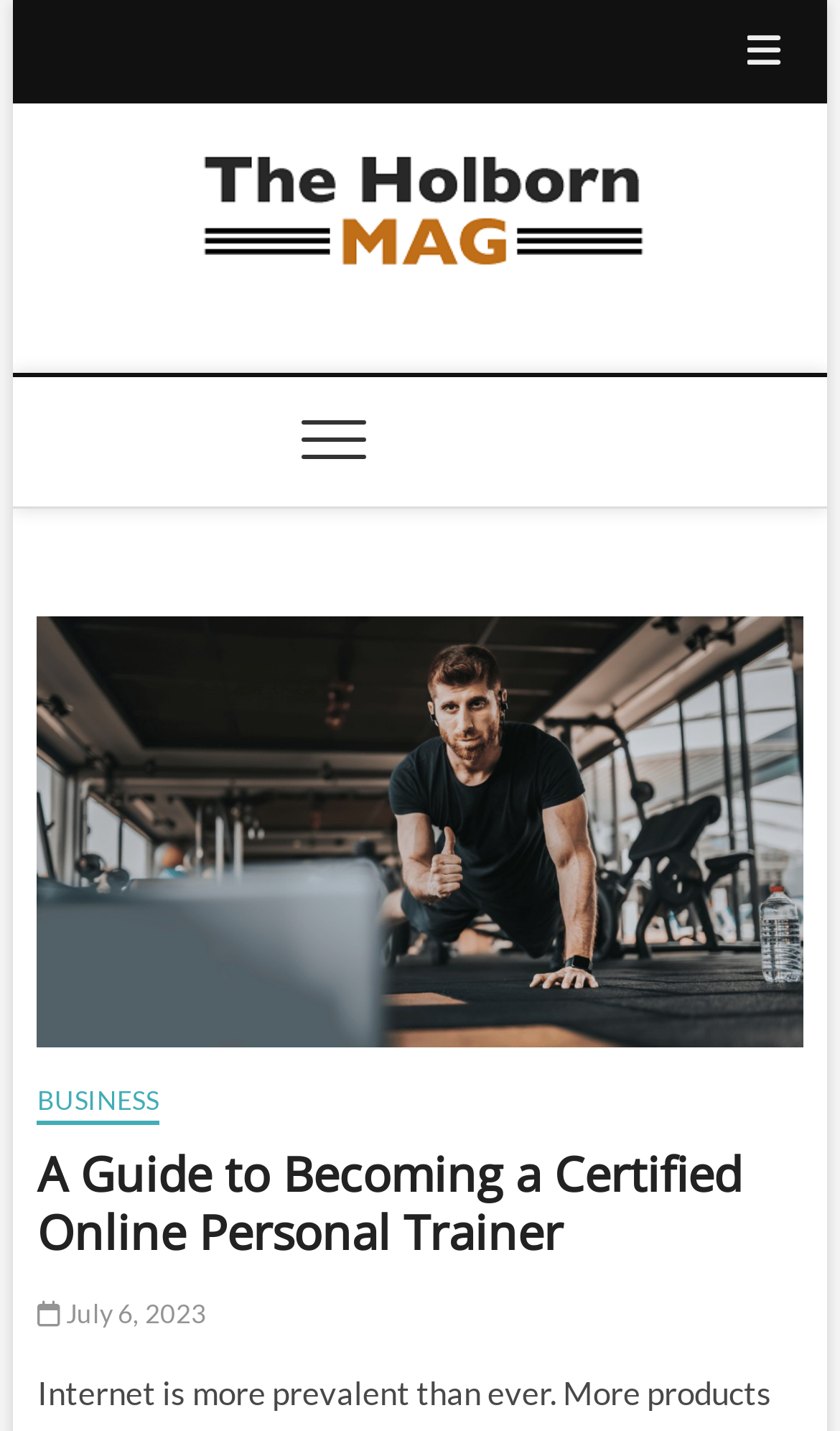Using the information from the screenshot, answer the following question thoroughly:
What is the date of the article?

I found the answer by looking at the bottom of the article, where there is a link with the text ' July 6, 2023'. This suggests that the article was published on July 6, 2023.